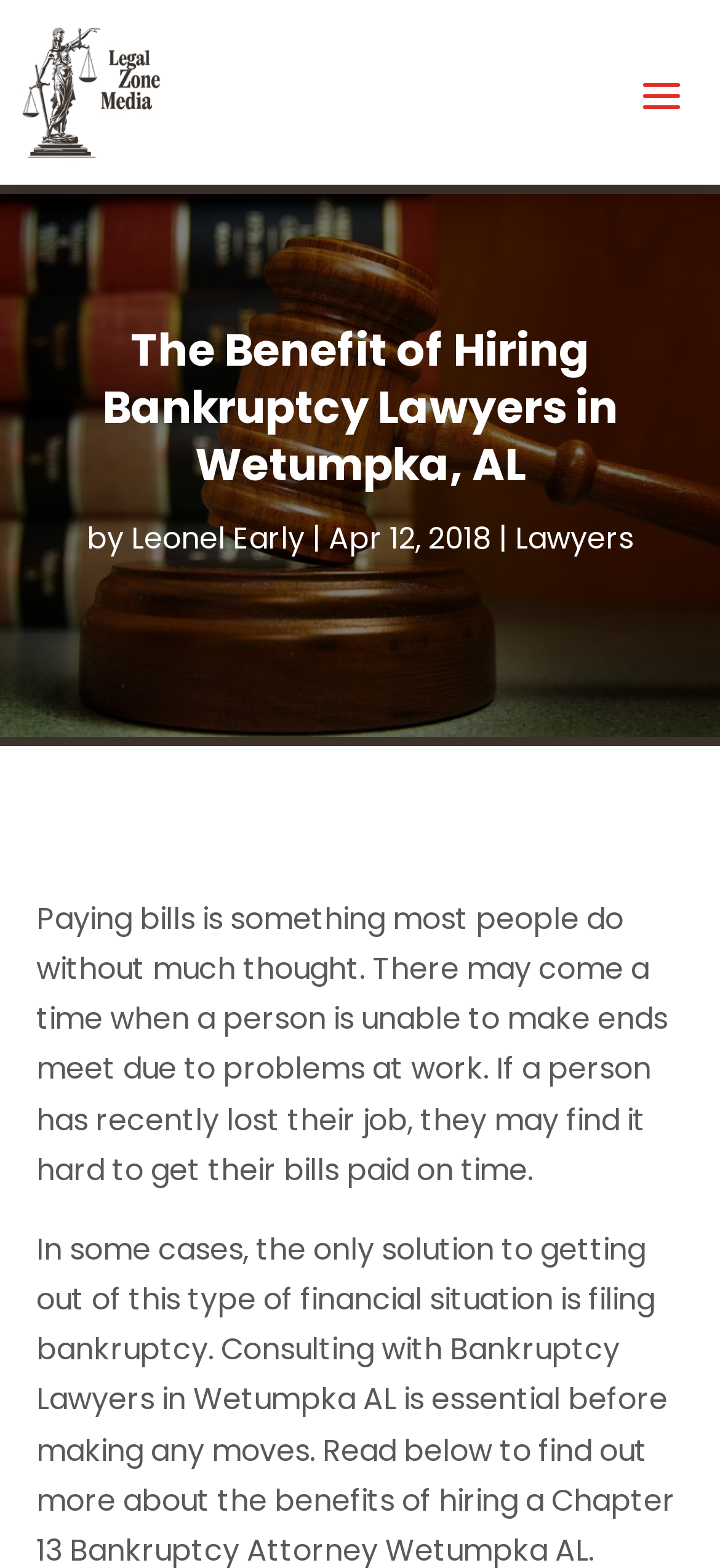What is the topic of the article?
Please give a detailed and thorough answer to the question, covering all relevant points.

I found the topic of the article by looking at the main heading, which is 'The Benefit of Hiring Bankruptcy Lawyers in Wetumpka, AL'. This heading is located at coordinates [0.05, 0.205, 0.95, 0.327]. The topic is also mentioned in the text as 'Lawyers', which is located at coordinates [0.715, 0.329, 0.879, 0.356].